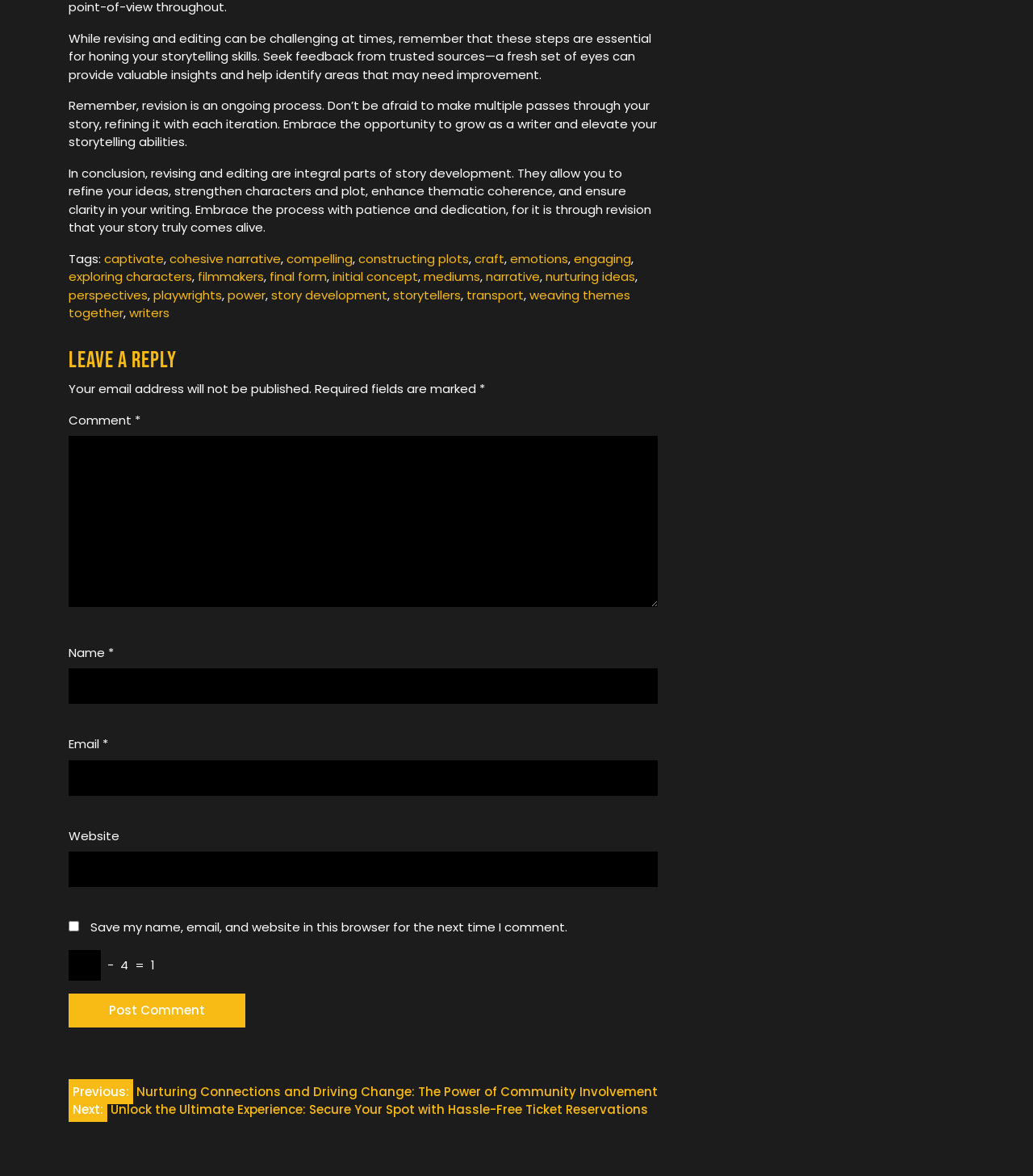Using a single word or phrase, answer the following question: 
What is the importance of seeking feedback?

Get valuable insights